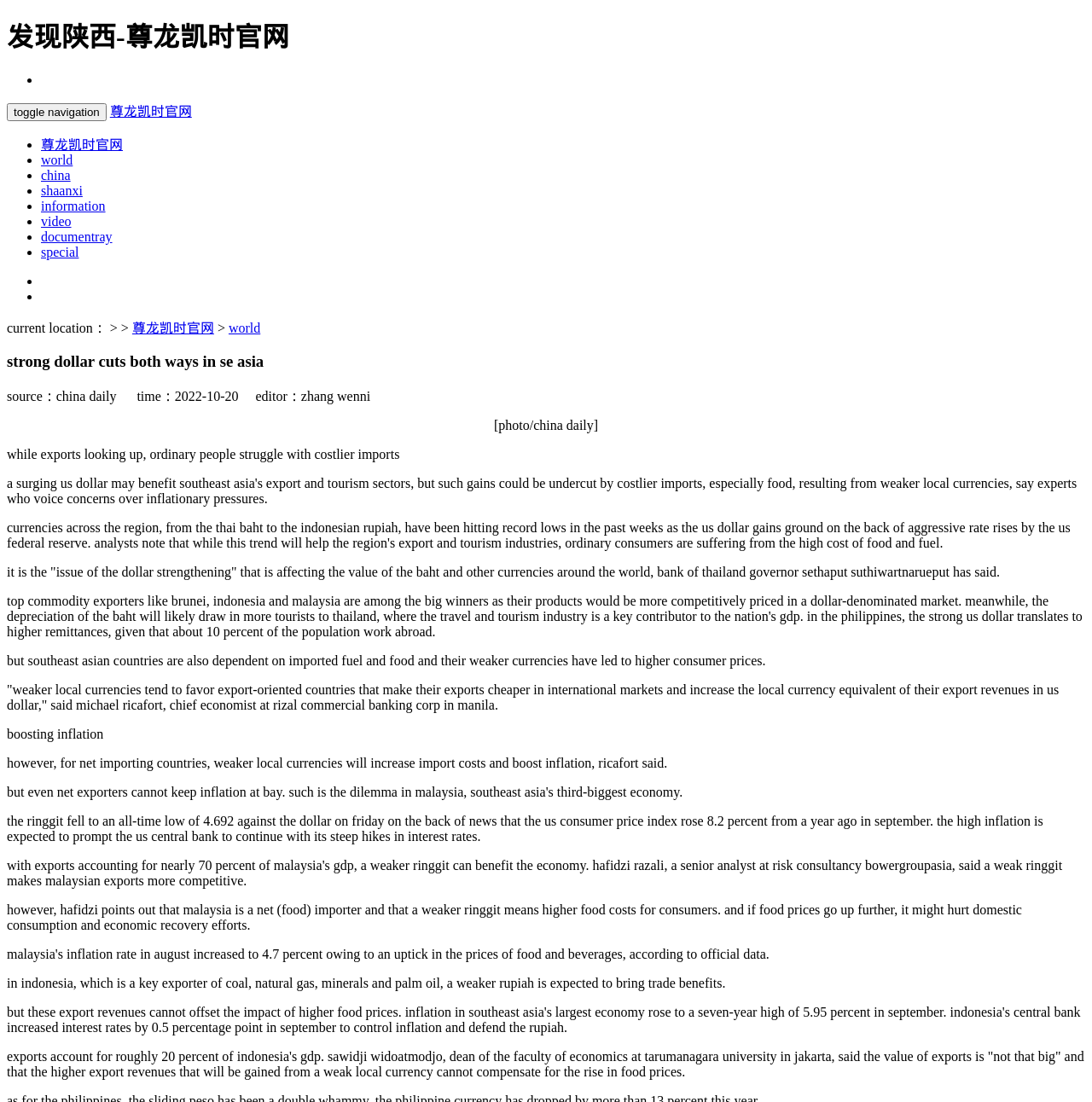What is the current location?
Please answer the question with a detailed and comprehensive explanation.

I found the current location by looking at the static text 'current location： > >' and the link '尊龙凯时官网' next to it, which suggests that the current location is 尊龙凯时官网.